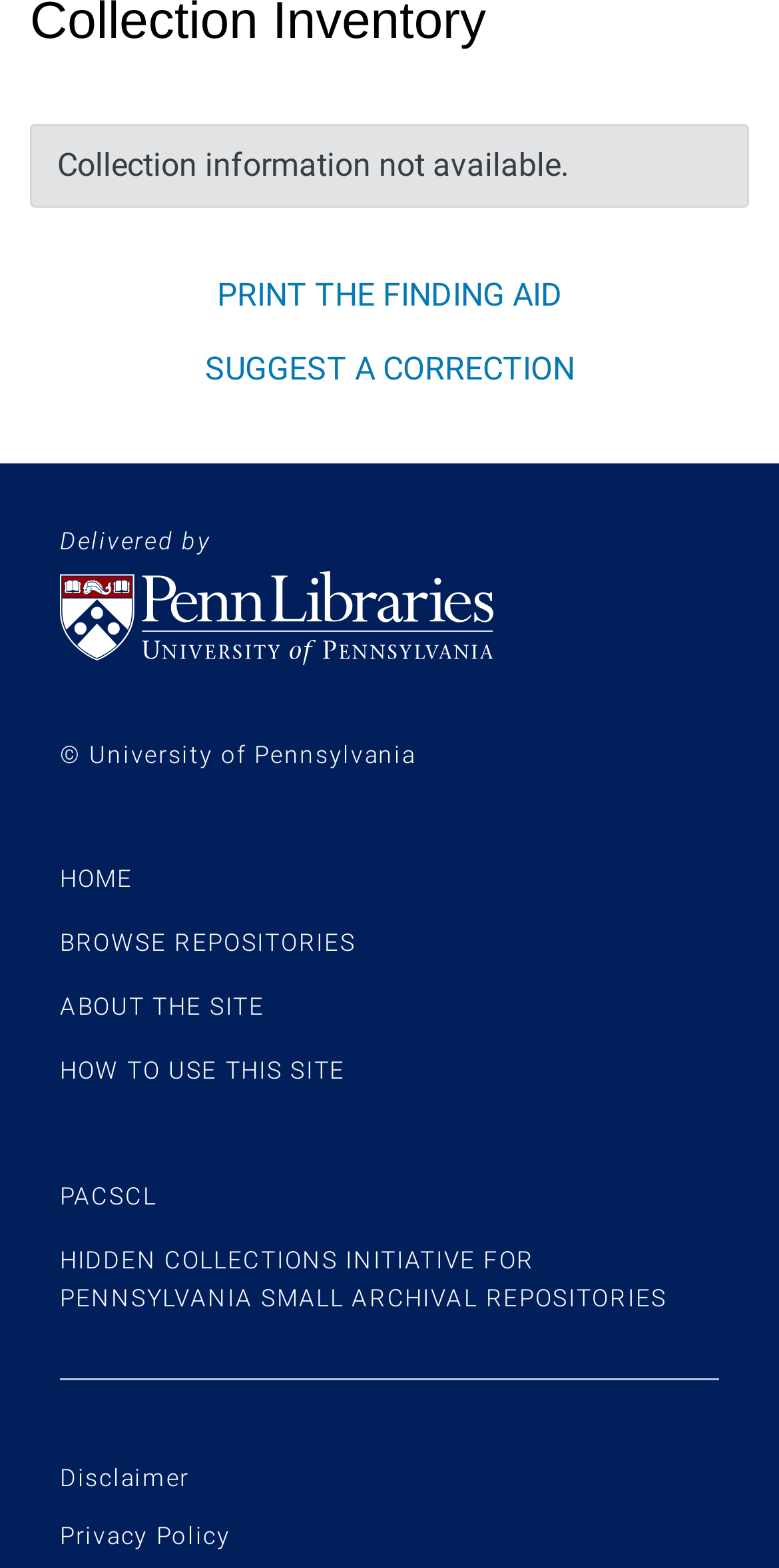Respond with a single word or phrase for the following question: 
What is the copyright information on the page?

University of Pennsylvania